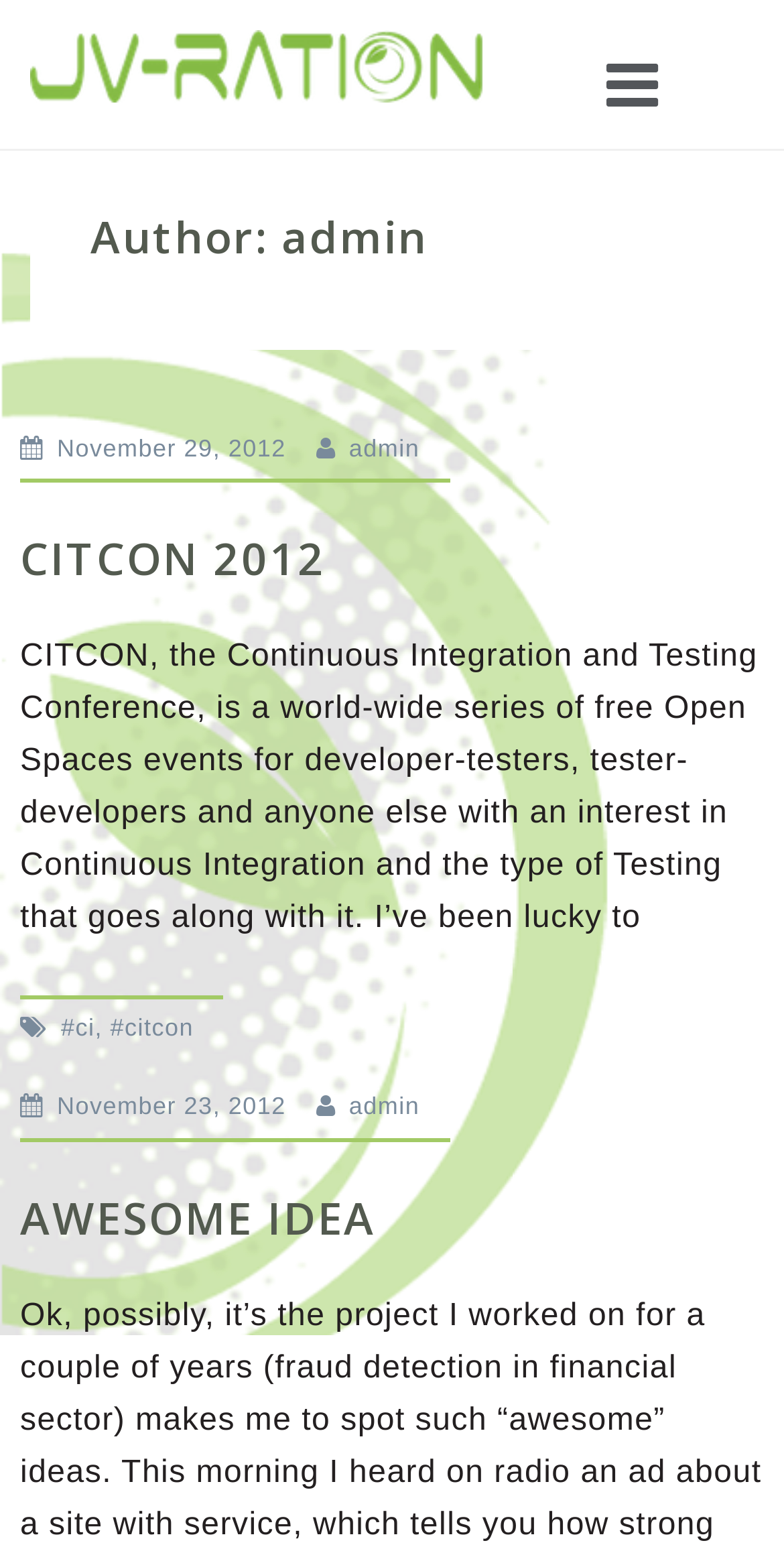Please identify the bounding box coordinates of the clickable area that will allow you to execute the instruction: "read AWESOME IDEA article".

[0.026, 0.767, 0.479, 0.806]